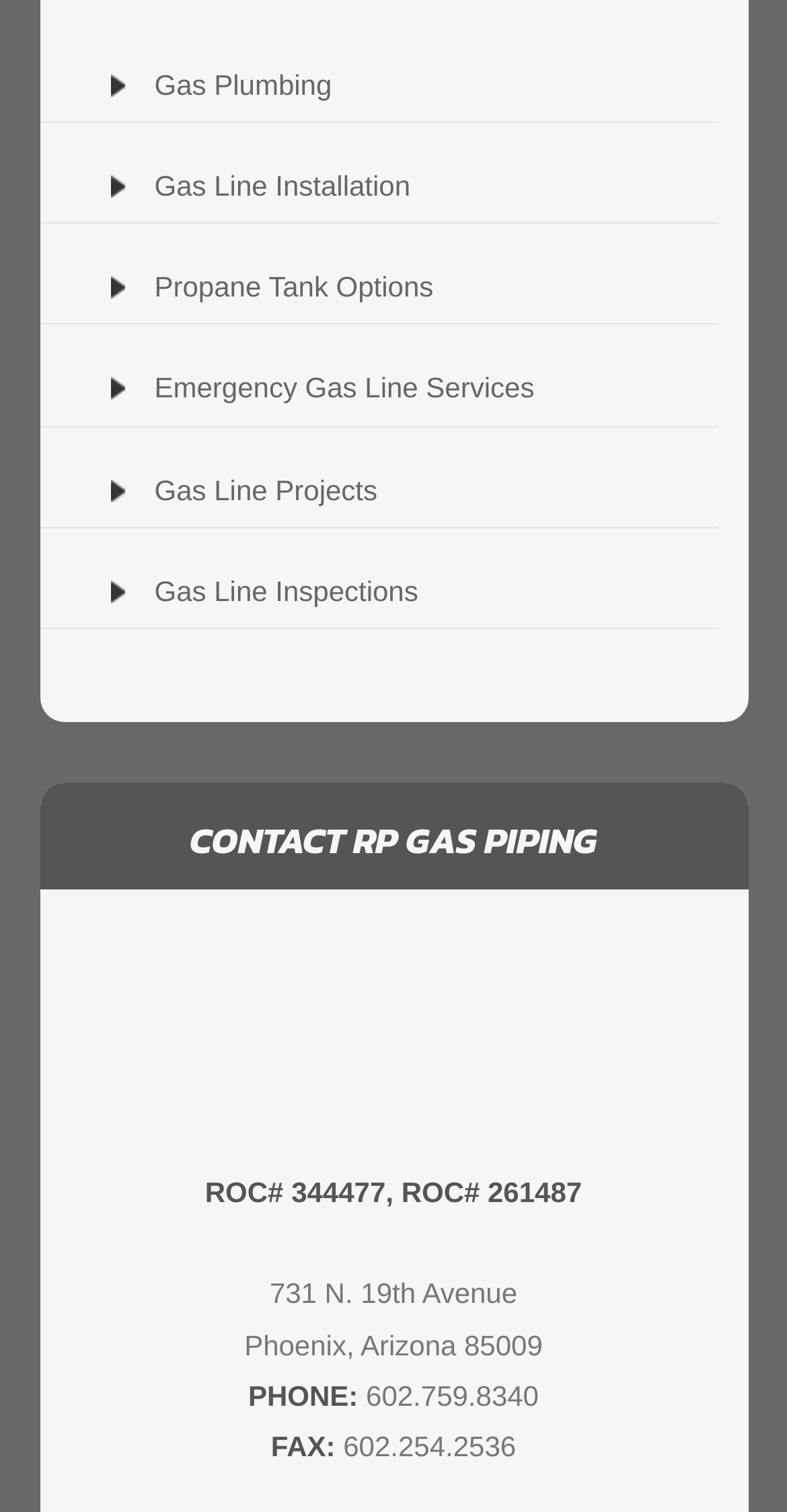Locate the bounding box for the described UI element: "Gas Line Installation". Ensure the coordinates are four float numbers between 0 and 1, formatted as [left, top, right, bottom].

[0.196, 0.112, 0.521, 0.133]